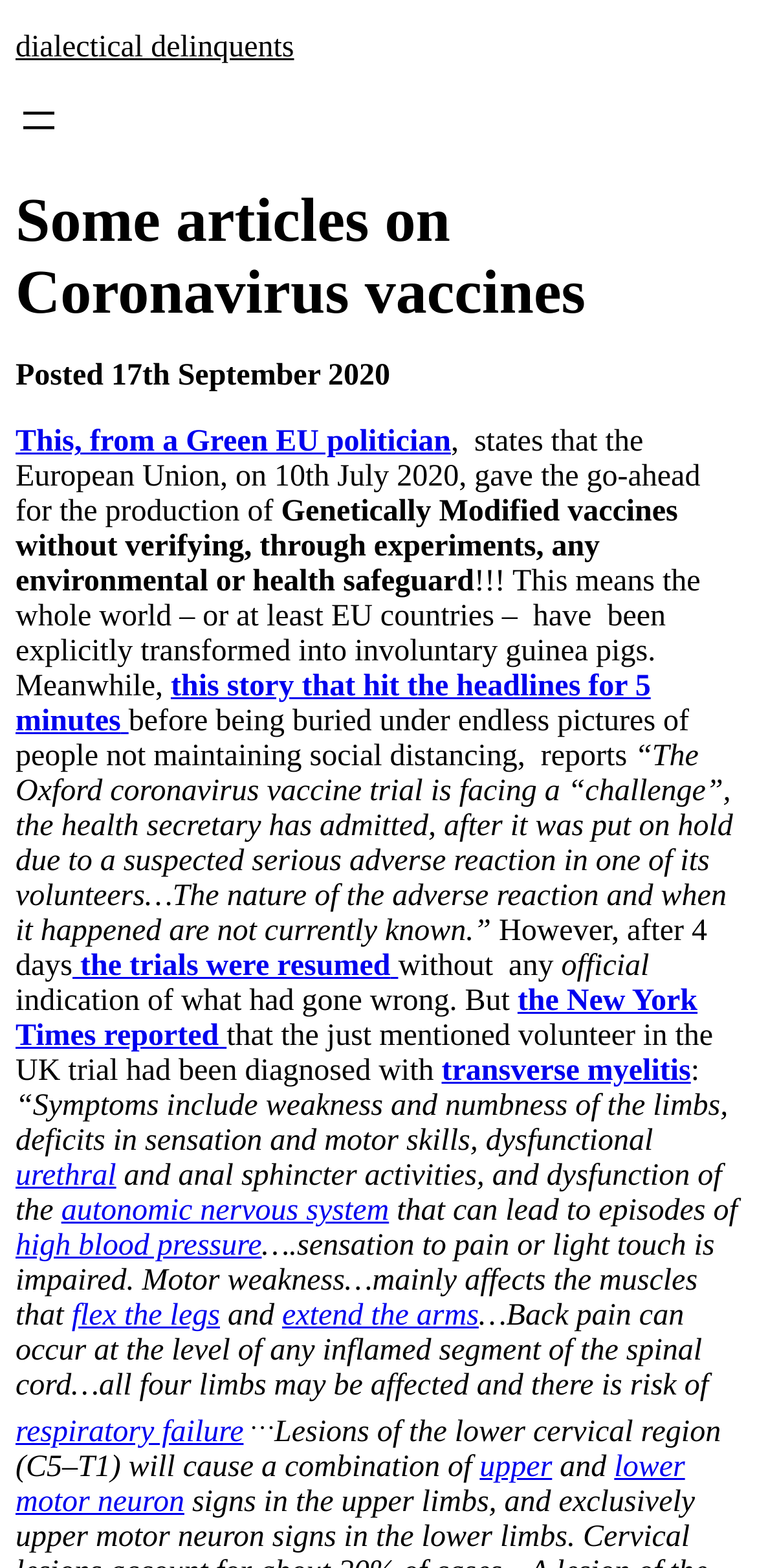Please provide a one-word or short phrase answer to the question:
What is the potential risk of transverse myelitis?

respiratory failure